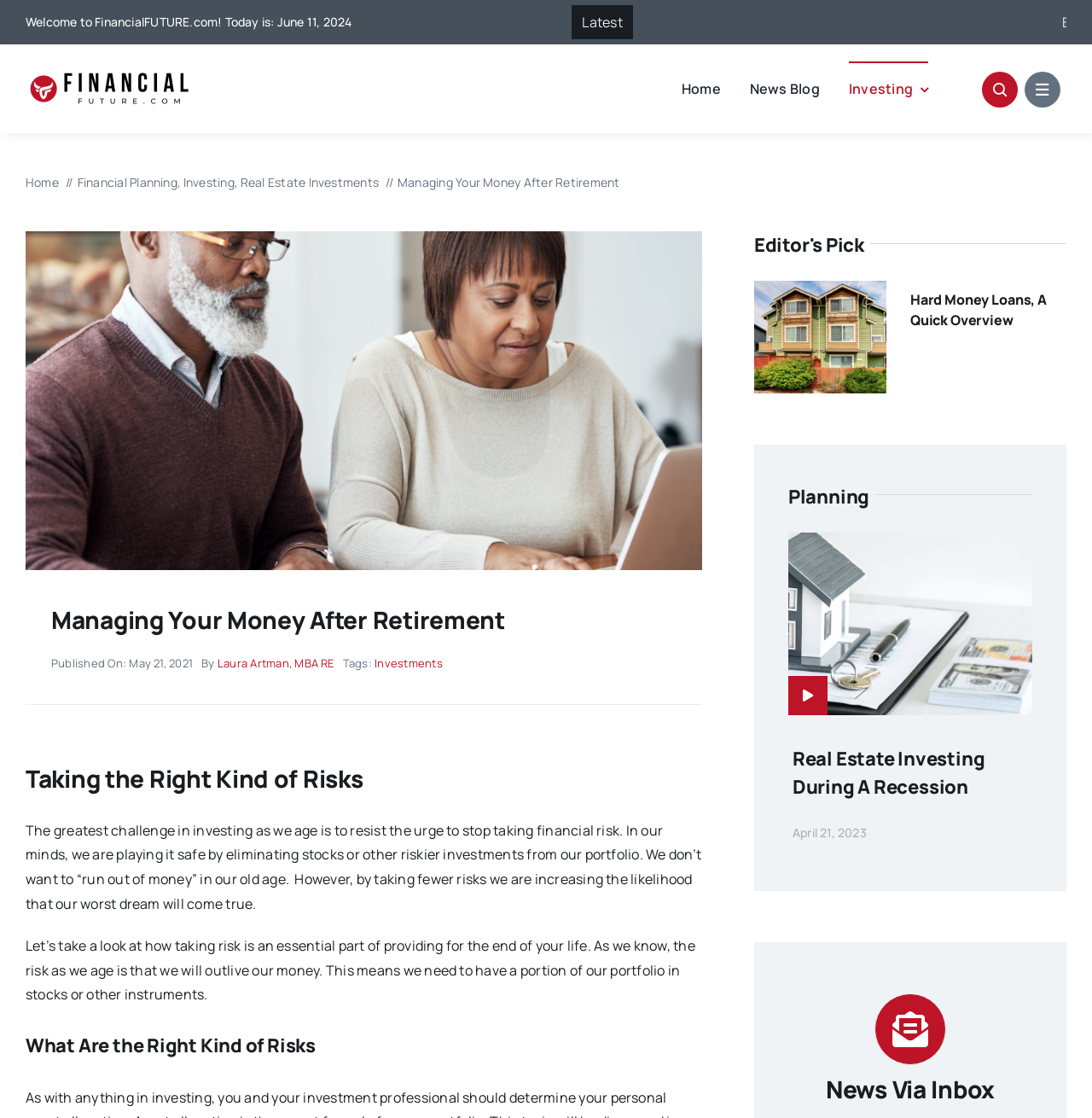Please identify the bounding box coordinates of where to click in order to follow the instruction: "Click on the 'Landry’s Seafood House North Presa Street San Antonio TX: A Seafood Lover’s Paradise' link".

None